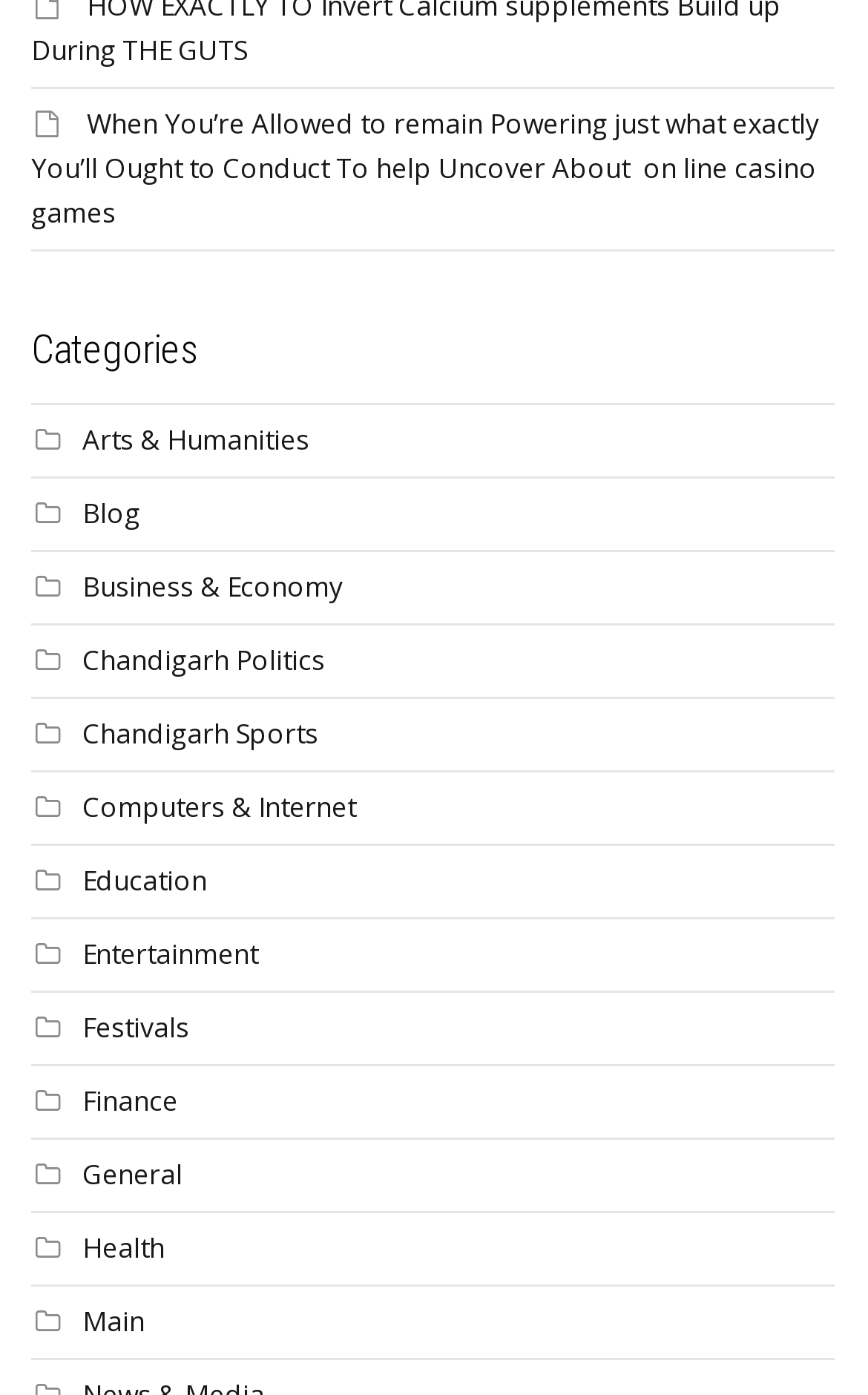Pinpoint the bounding box coordinates of the area that must be clicked to complete this instruction: "Learn about Rapid Prototyping Service".

None